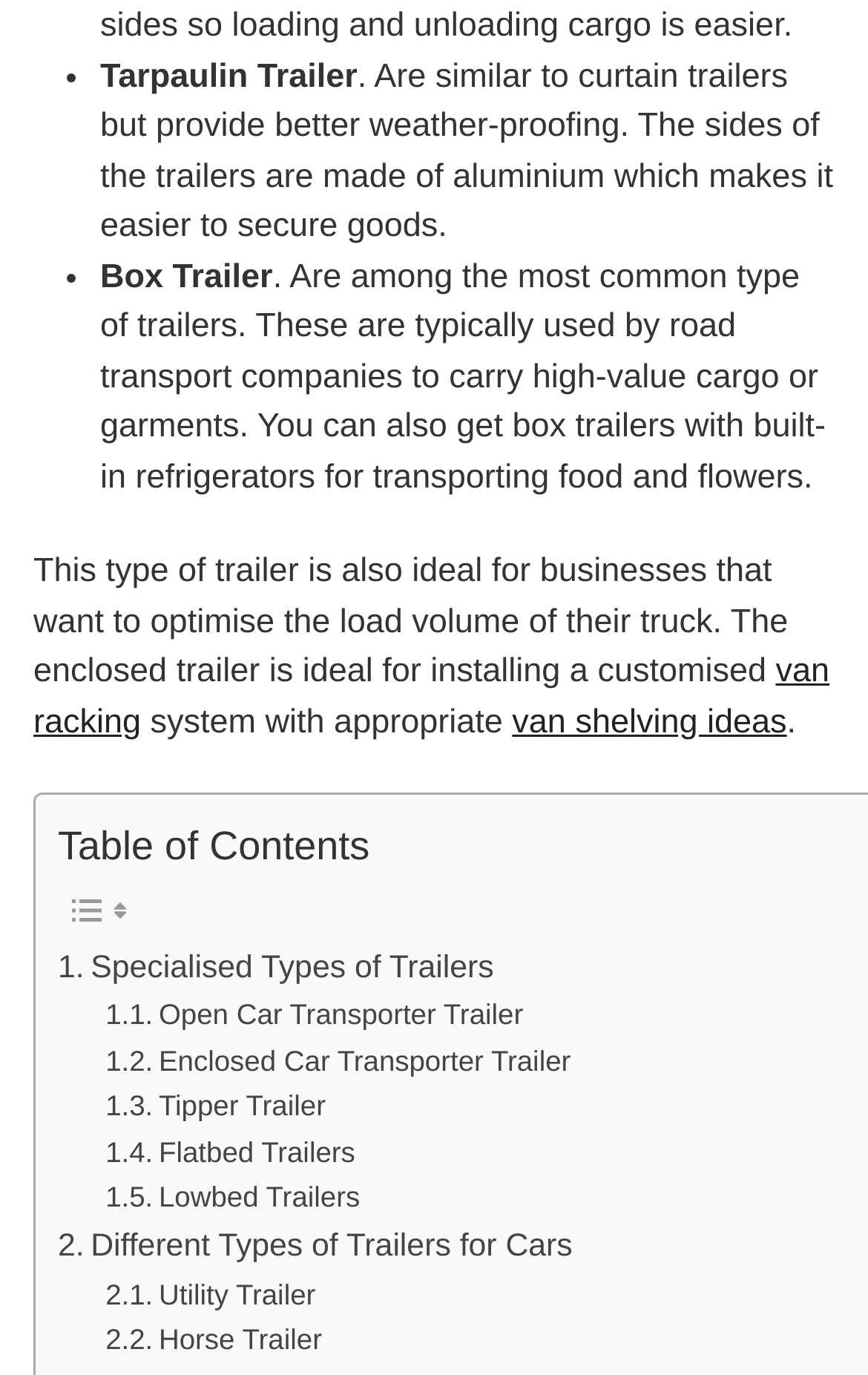Determine the bounding box coordinates of the element's region needed to click to follow the instruction: "Click on 'van shelving ideas'". Provide these coordinates as four float numbers between 0 and 1, formatted as [left, top, right, bottom].

[0.59, 0.511, 0.906, 0.539]